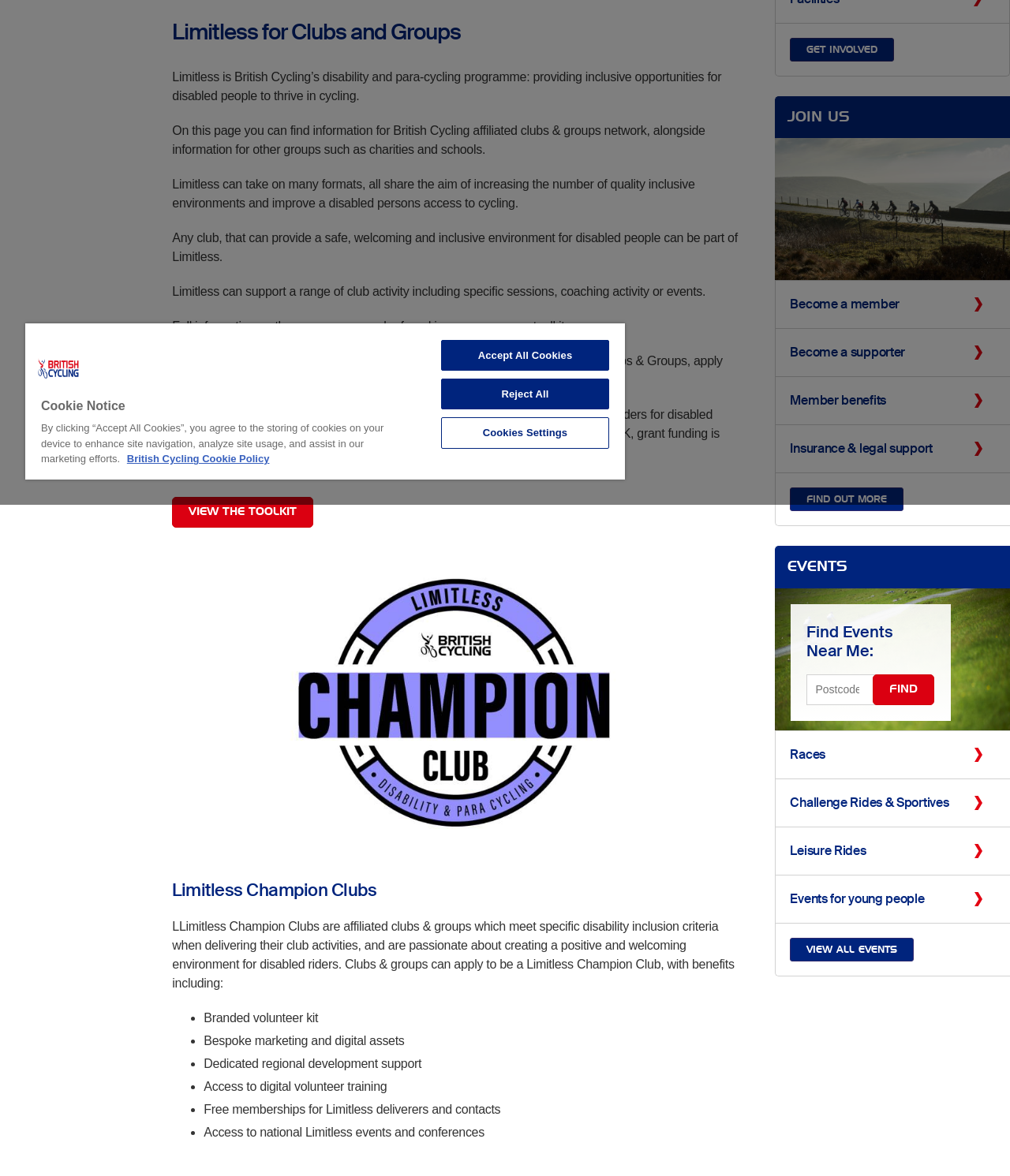Predict the bounding box of the UI element that fits this description: "Home".

None